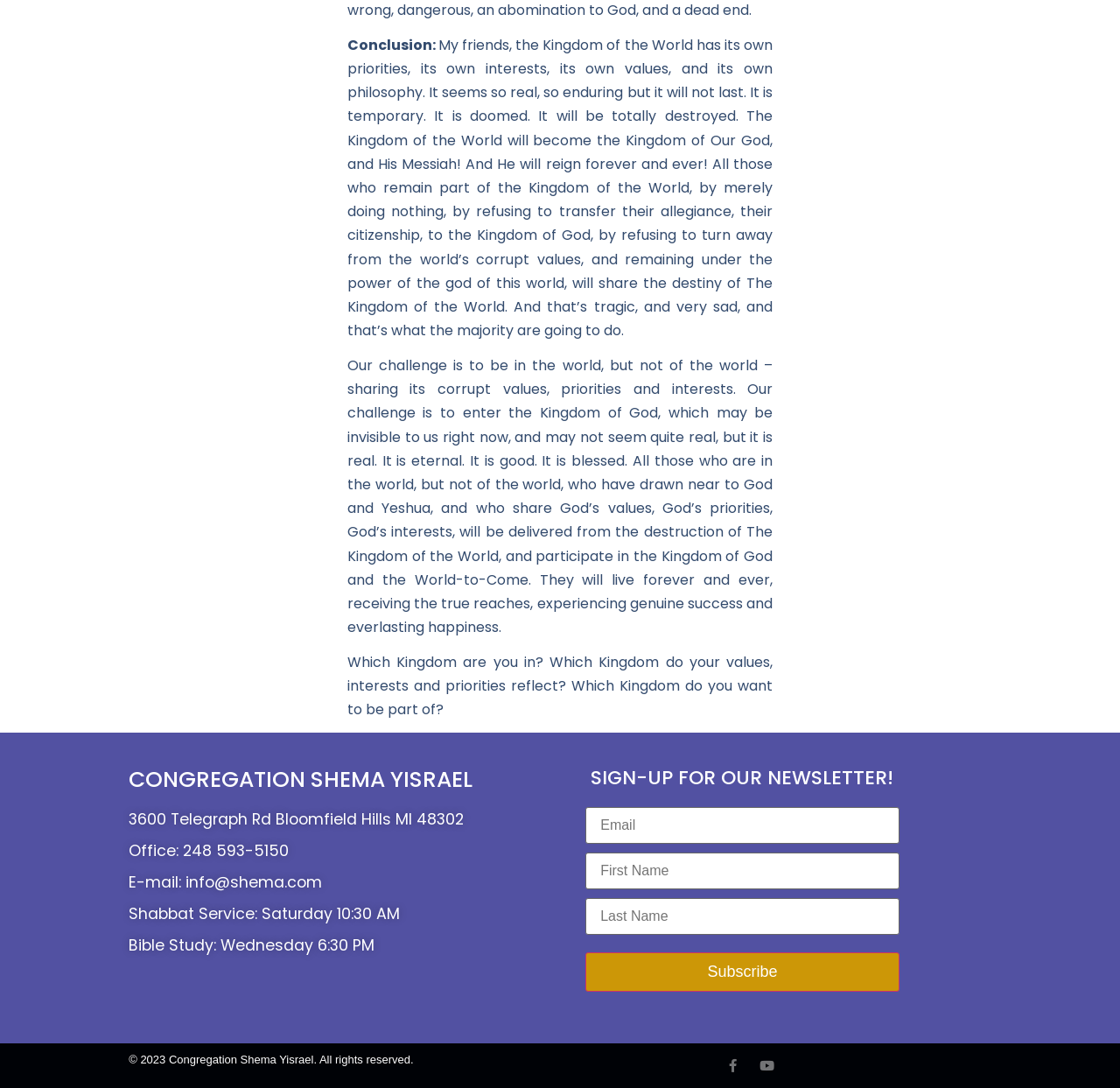What time is the Shabbat Service? From the image, respond with a single word or brief phrase.

10:30 AM